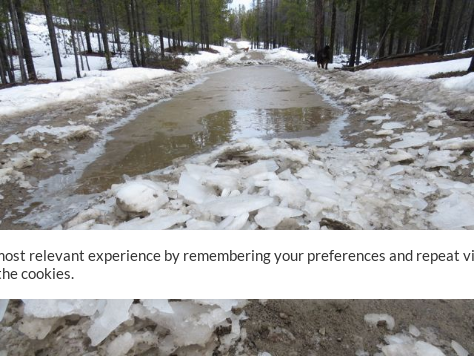Explain the content of the image in detail.

The image captures a muddy, snow-covered pathway in a forest setting, indicative of the transition into spring. Puddles of water collect on the path, revealing patches of melting ice and slushy terrain as seasonal thaw begins. Surrounding trees, characterized by their tall, slender trunks and green needles, frame the scene, hinting at the remnants of a wintry landscape. The reflection of light on the water adds a glistening effect, suggesting the presence of sun after a spell of dreary weather, as described in the accompanying text. This imagery conveys the challenges and beauty of the changing seasons, illustrating how nature navigates the shift from cold to warmer days.